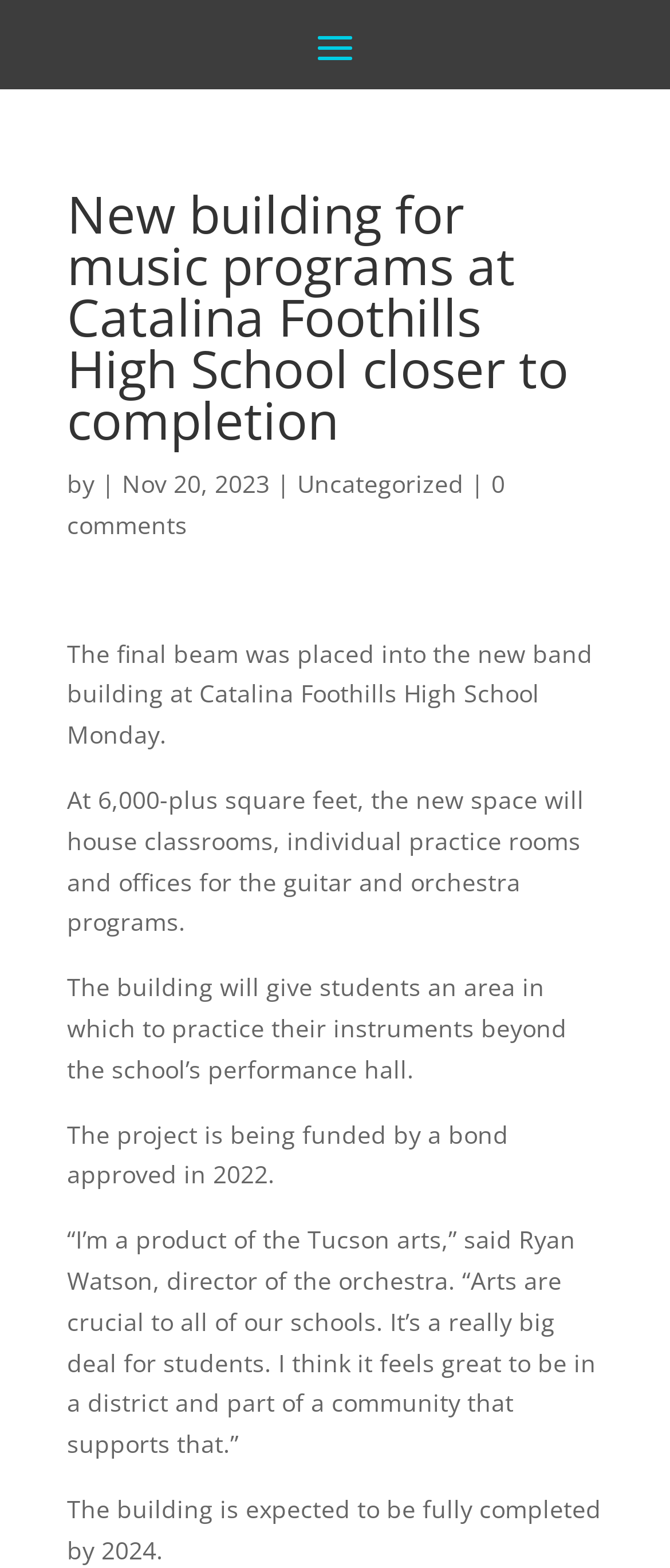Use a single word or phrase to answer the following:
Who is the director of the orchestra?

Ryan Watson